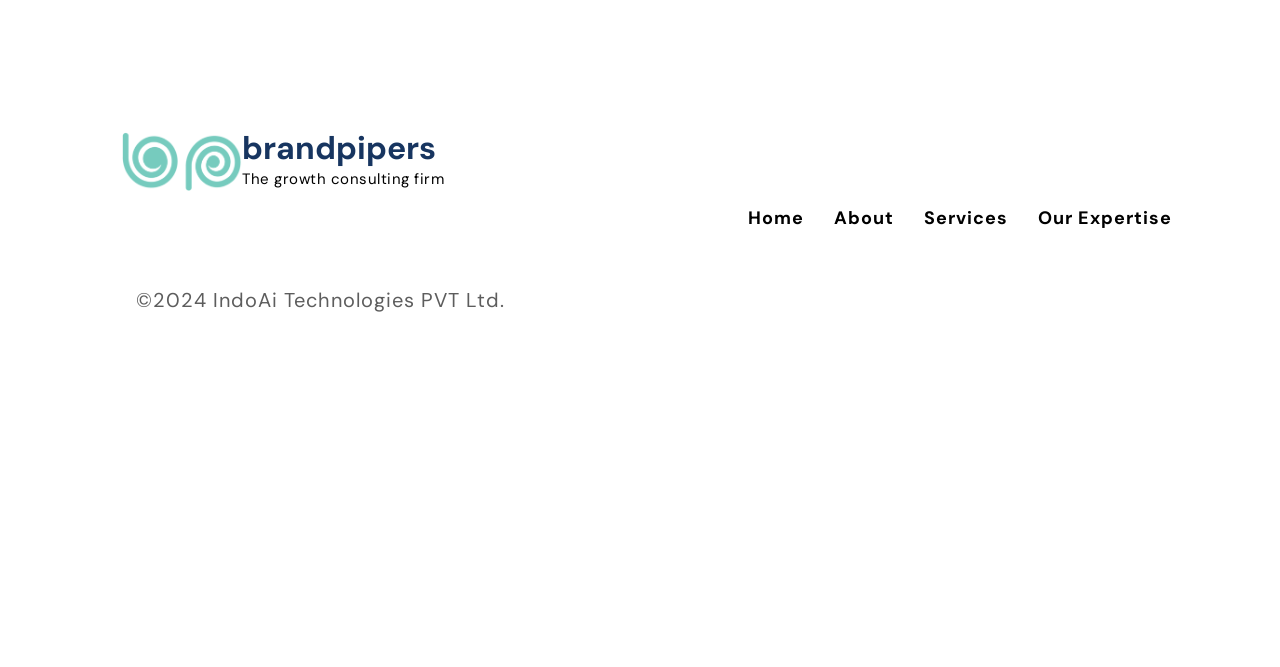What is the last navigation link?
Using the information from the image, provide a comprehensive answer to the question.

The navigation links are located at the top of the webpage, and the last link is 'Our Expertise', which is the fifth link from the left.